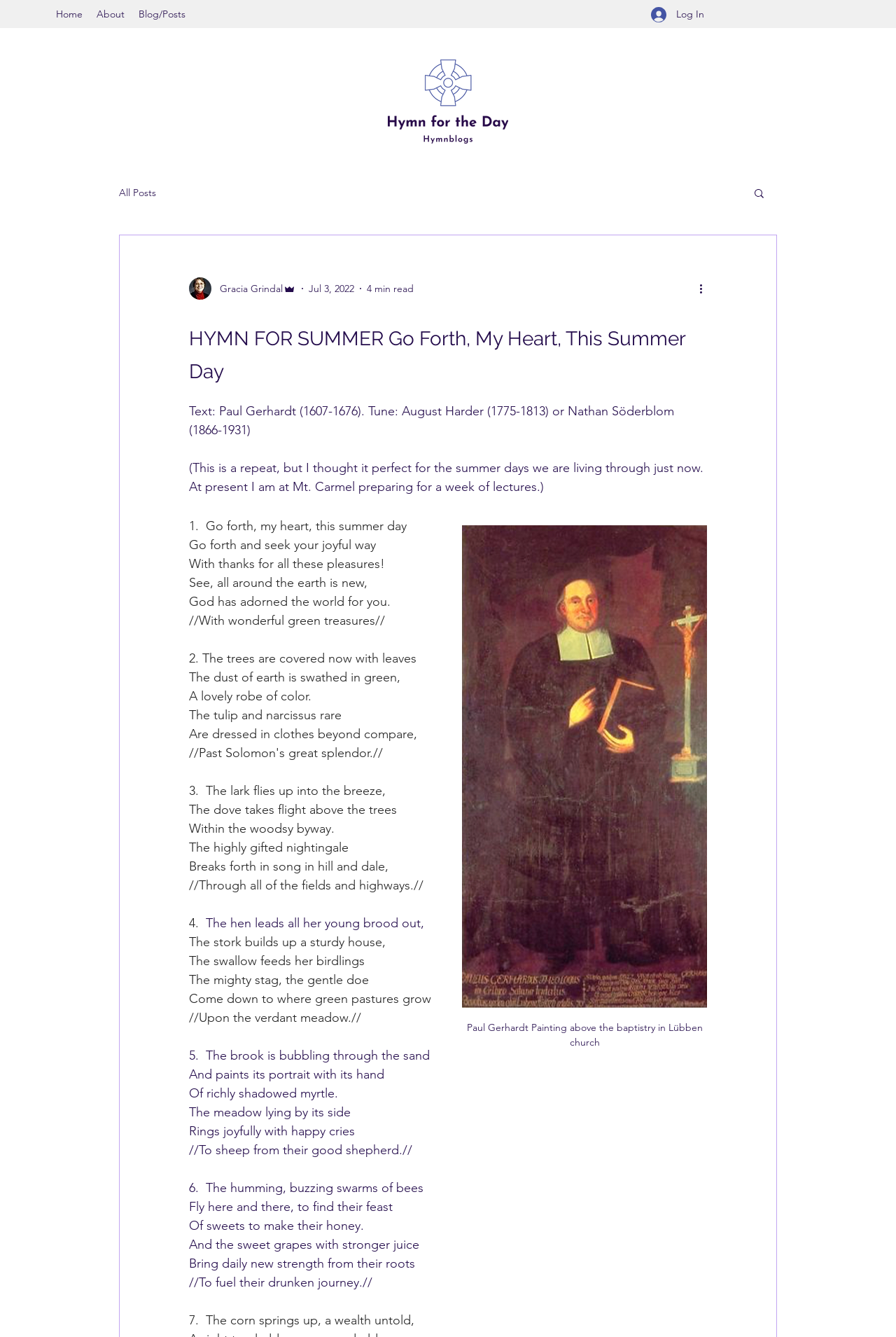Specify the bounding box coordinates of the element's area that should be clicked to execute the given instruction: "Click the 'Log In' button". The coordinates should be four float numbers between 0 and 1, i.e., [left, top, right, bottom].

[0.716, 0.001, 0.797, 0.021]